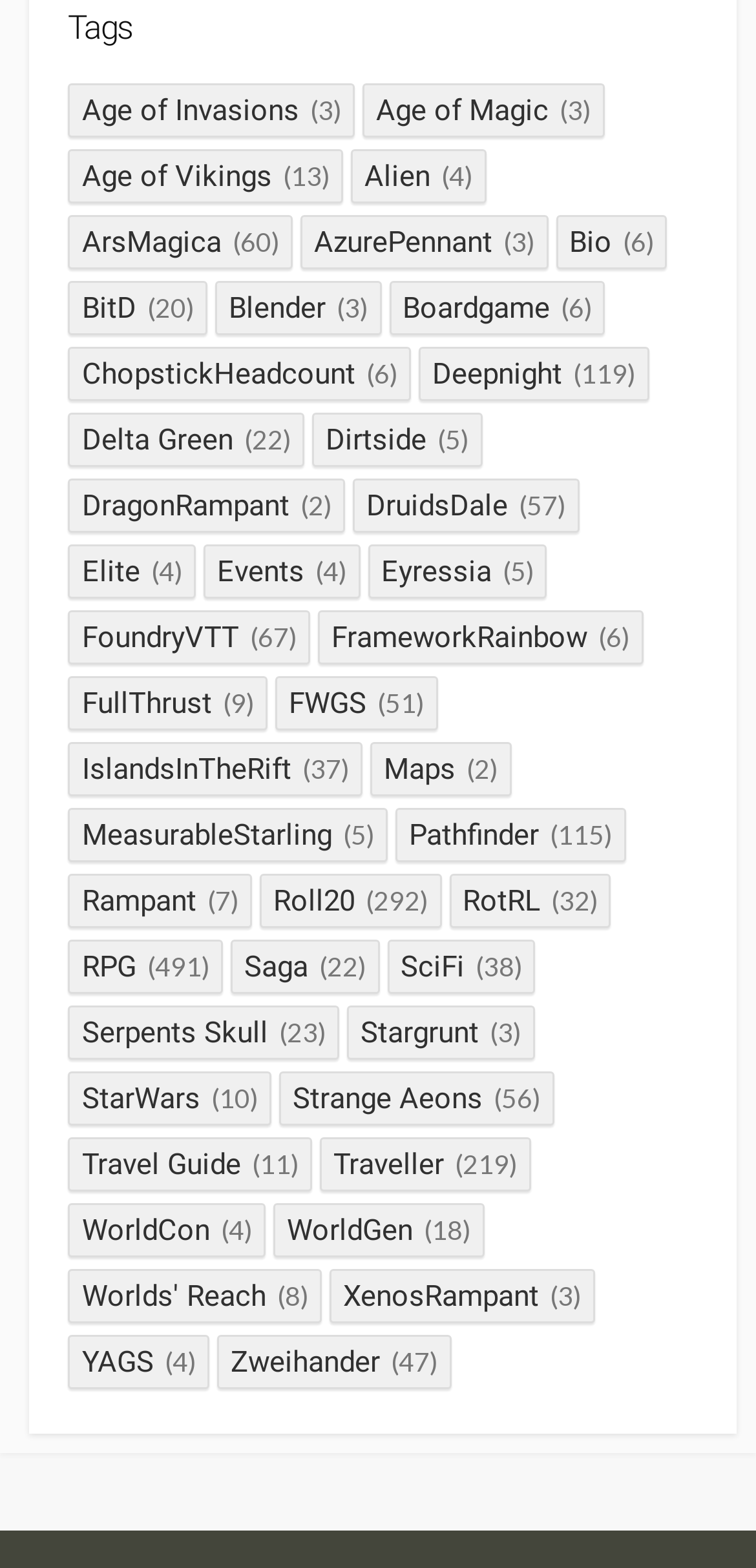How many categories have an even number of items?
Based on the image, provide your answer in one word or phrase.

14